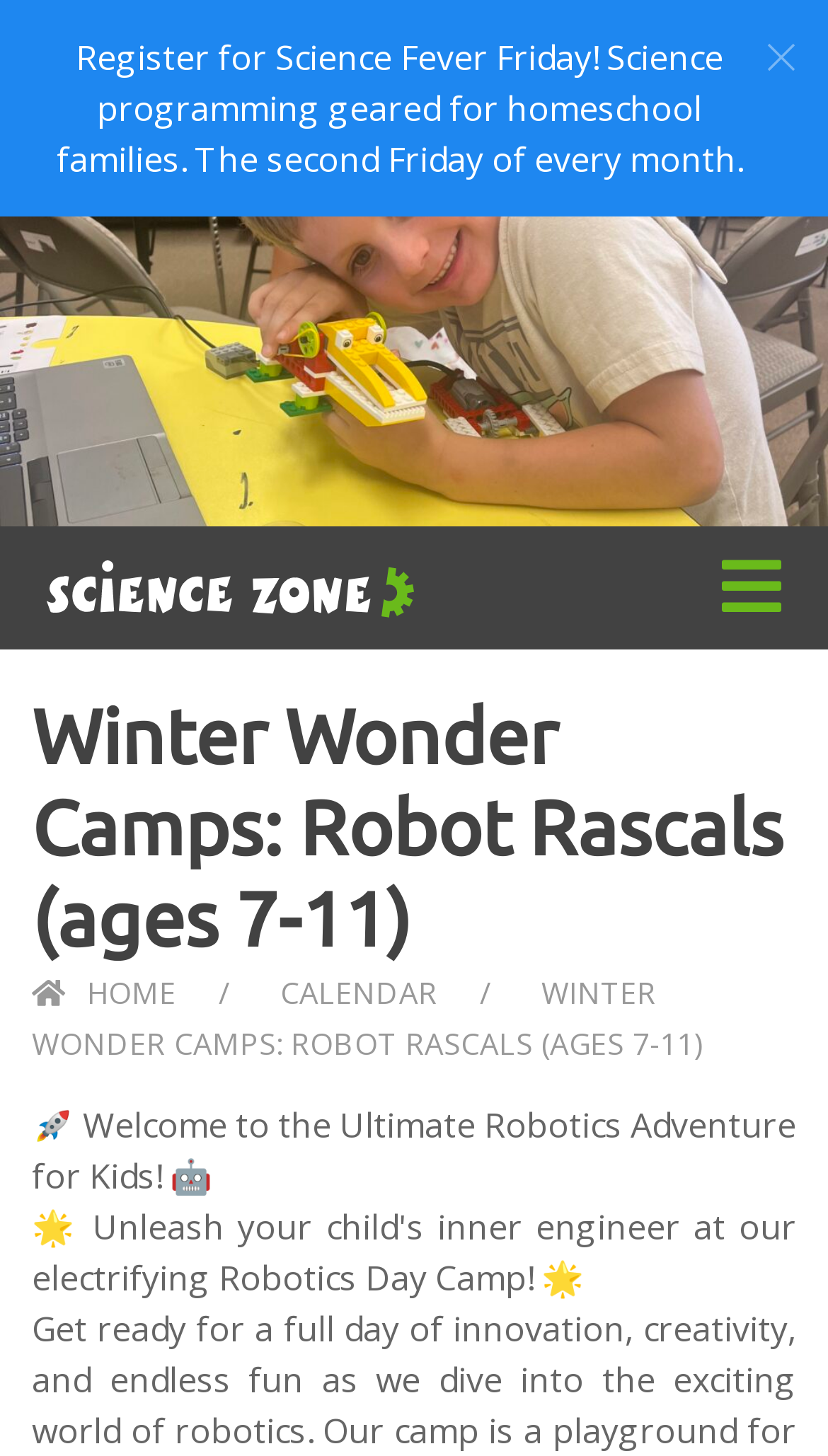Find the bounding box coordinates corresponding to the UI element with the description: "HOME". The coordinates should be formatted as [left, top, right, bottom], with values as floats between 0 and 1.

[0.038, 0.667, 0.223, 0.695]